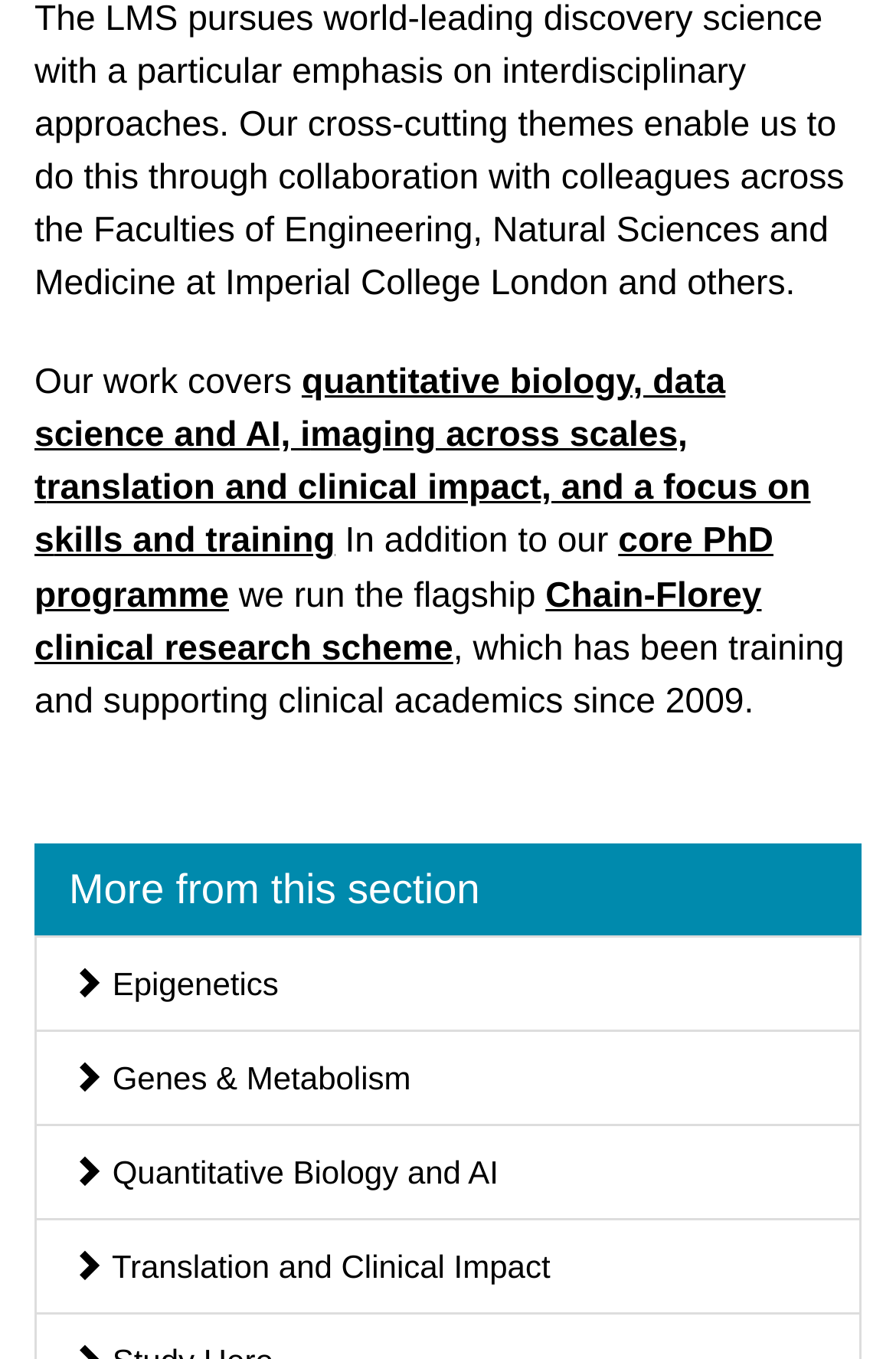What is the scope of the research?
Please respond to the question with a detailed and thorough explanation.

According to the text, the research covers imaging across scales, which suggests that the scope of the research is broad and encompasses multiple levels or scales.